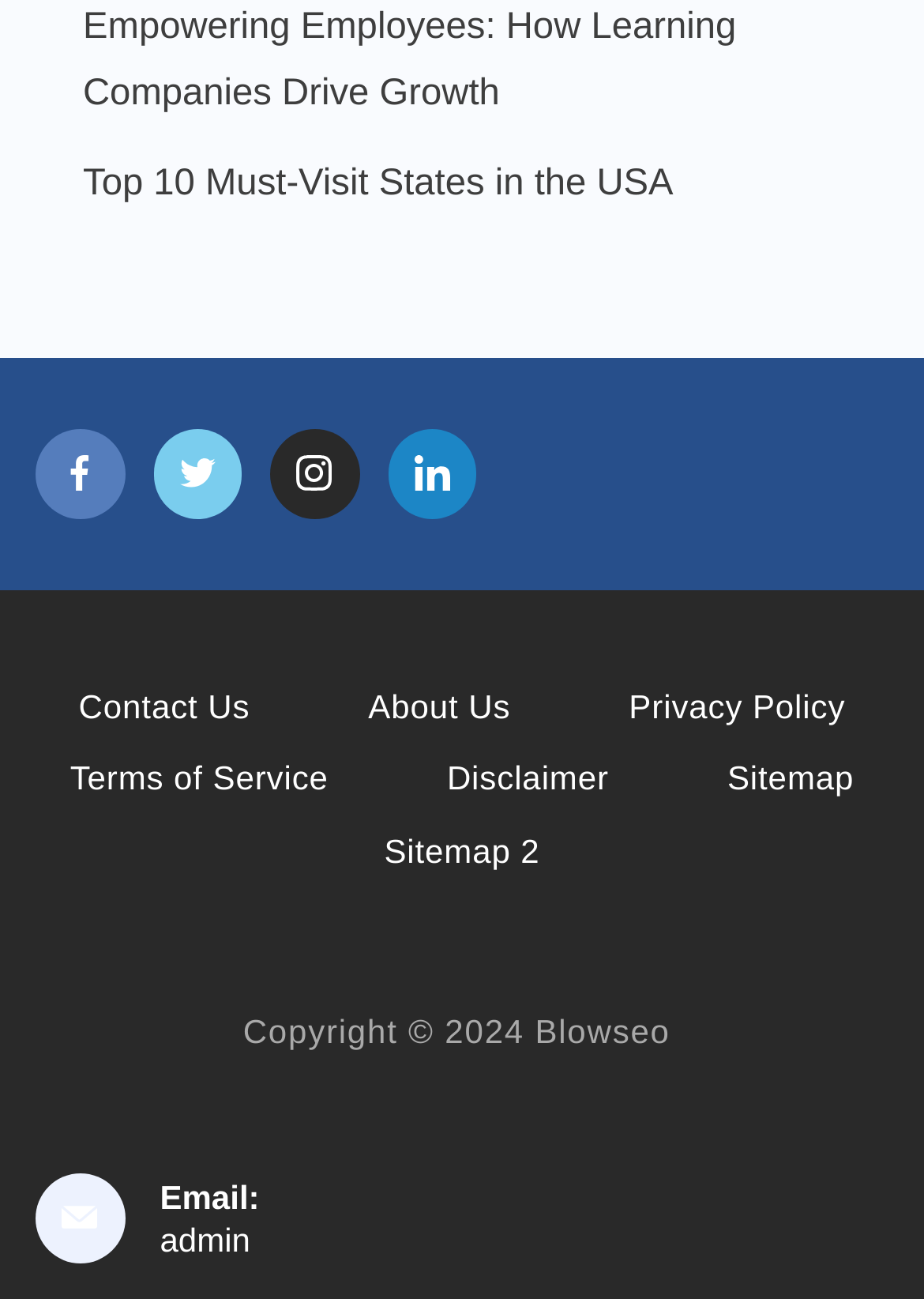Identify the bounding box coordinates of the element that should be clicked to fulfill this task: "follow alle freiheit on Facebook". The coordinates should be provided as four float numbers between 0 and 1, i.e., [left, top, right, bottom].

None